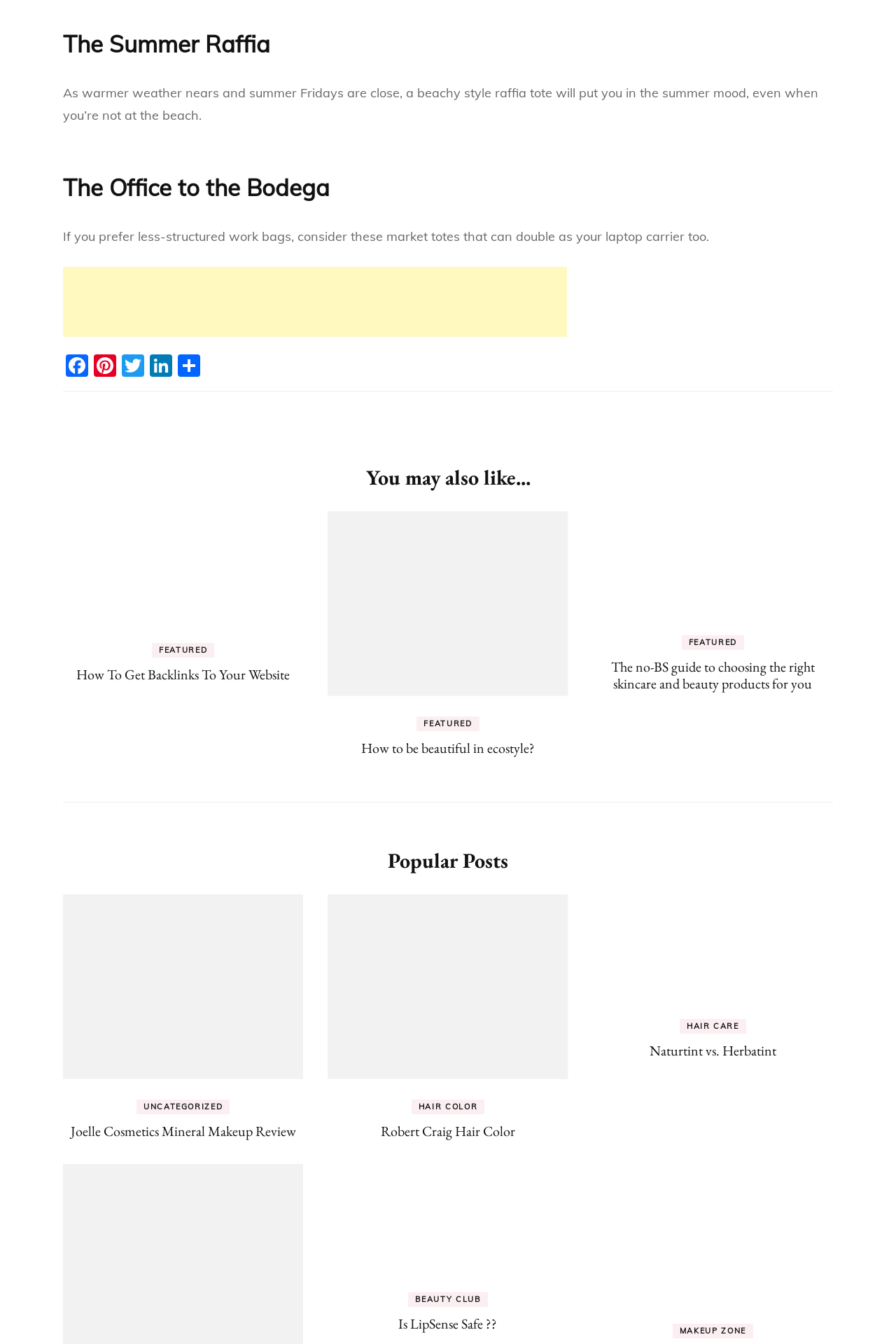Locate the bounding box coordinates of the element you need to click to accomplish the task described by this instruction: "Click on the Facebook link".

[0.07, 0.264, 0.102, 0.282]